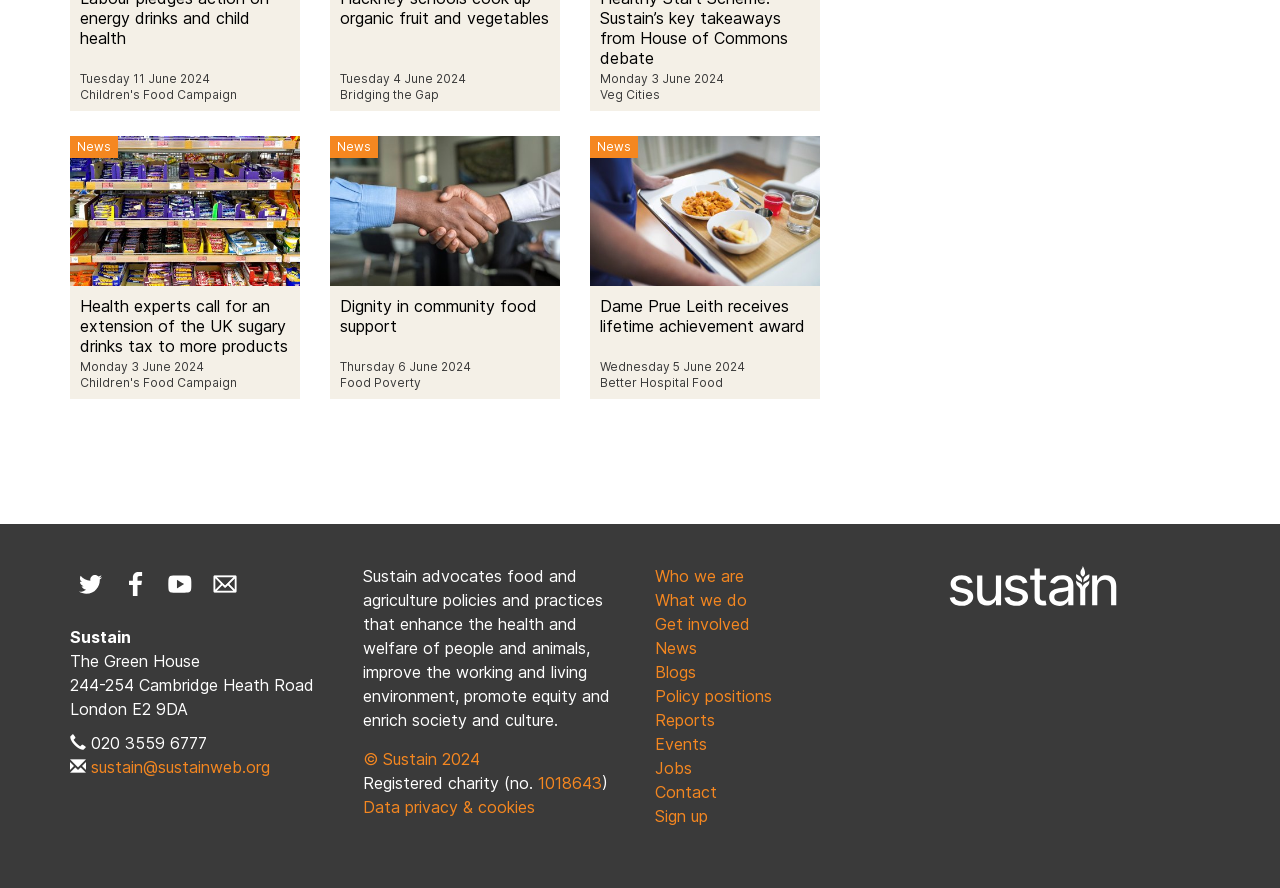Please determine the bounding box coordinates of the area that needs to be clicked to complete this task: 'Visit the MAHLE CLEVITE website'. The coordinates must be four float numbers between 0 and 1, formatted as [left, top, right, bottom].

None